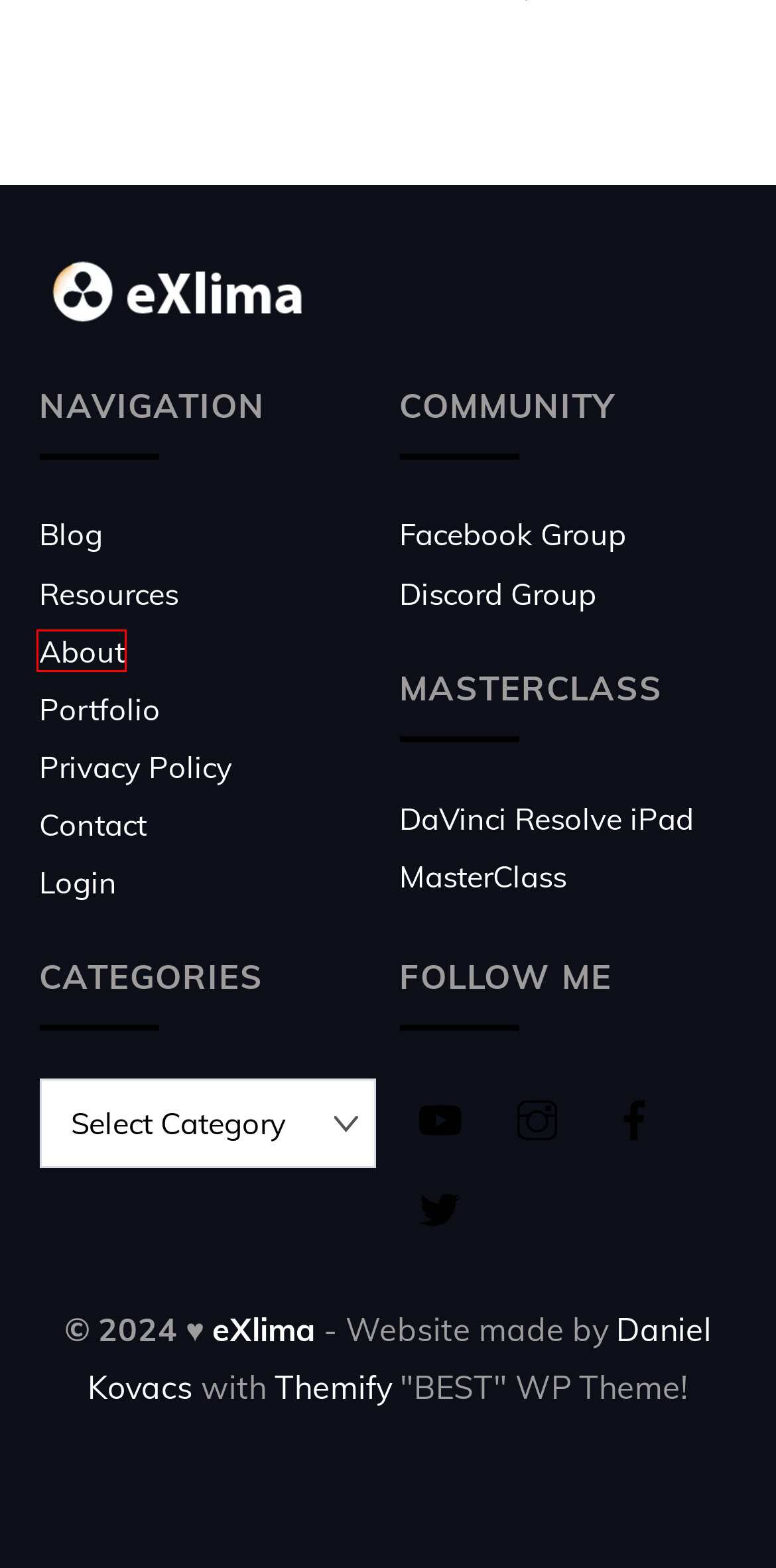Take a look at the provided webpage screenshot featuring a red bounding box around an element. Select the most appropriate webpage description for the page that loads after clicking on the element inside the red bounding box. Here are the candidates:
A. Daniel Kovacs (Entrepreneur, Filmmaker & Travel Blogger)
B. Blog - eXlima
C. About - eXlima
D. Portfolio - eXlima
E. Contact - eXlima
F. Client Club
G. Privacy Policy - Working Holiday
H. DaVinci Resolve iPad MasterCLass: From Beginner to Pro!

C